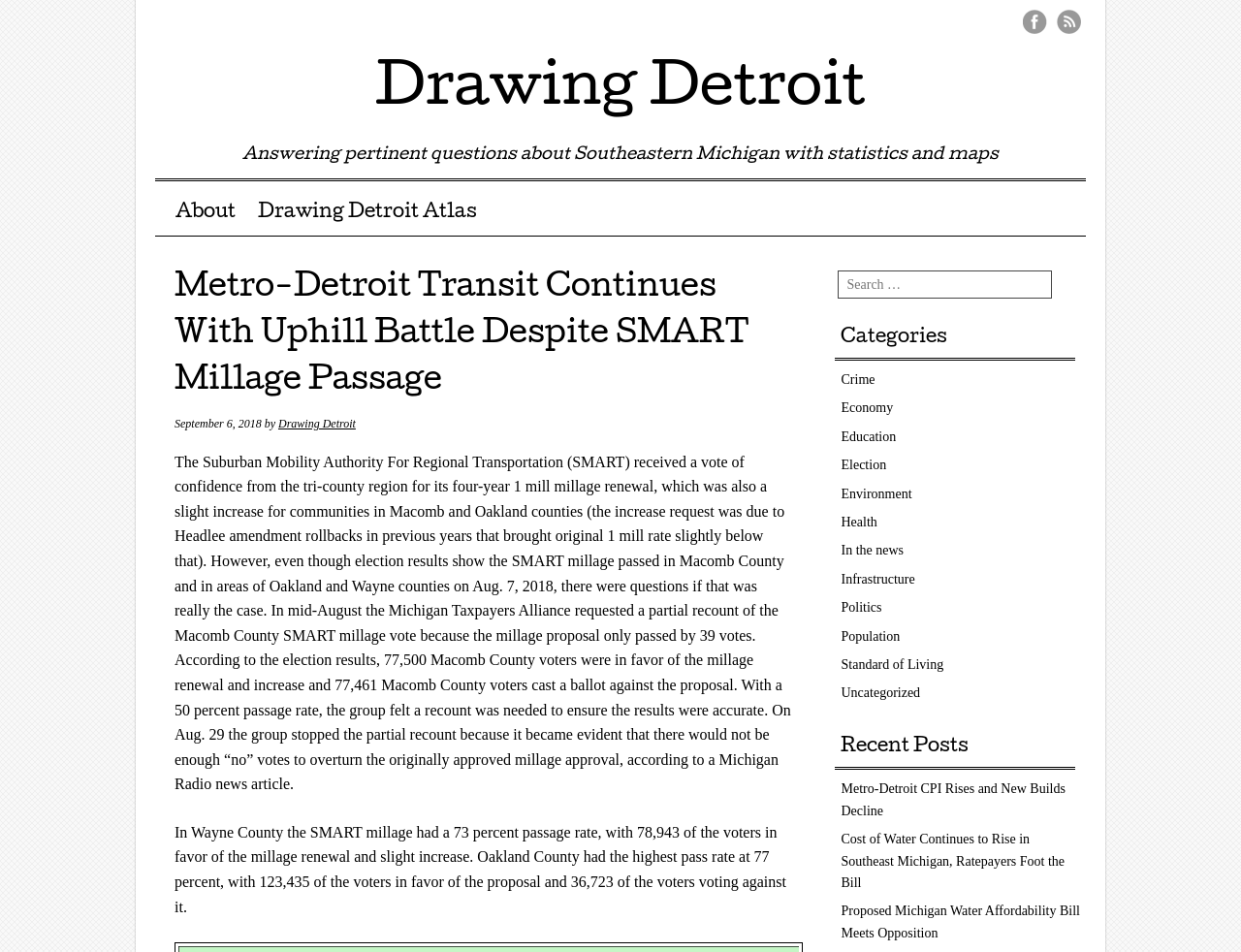Use one word or a short phrase to answer the question provided: 
What is the purpose of the search bar?

To search the website